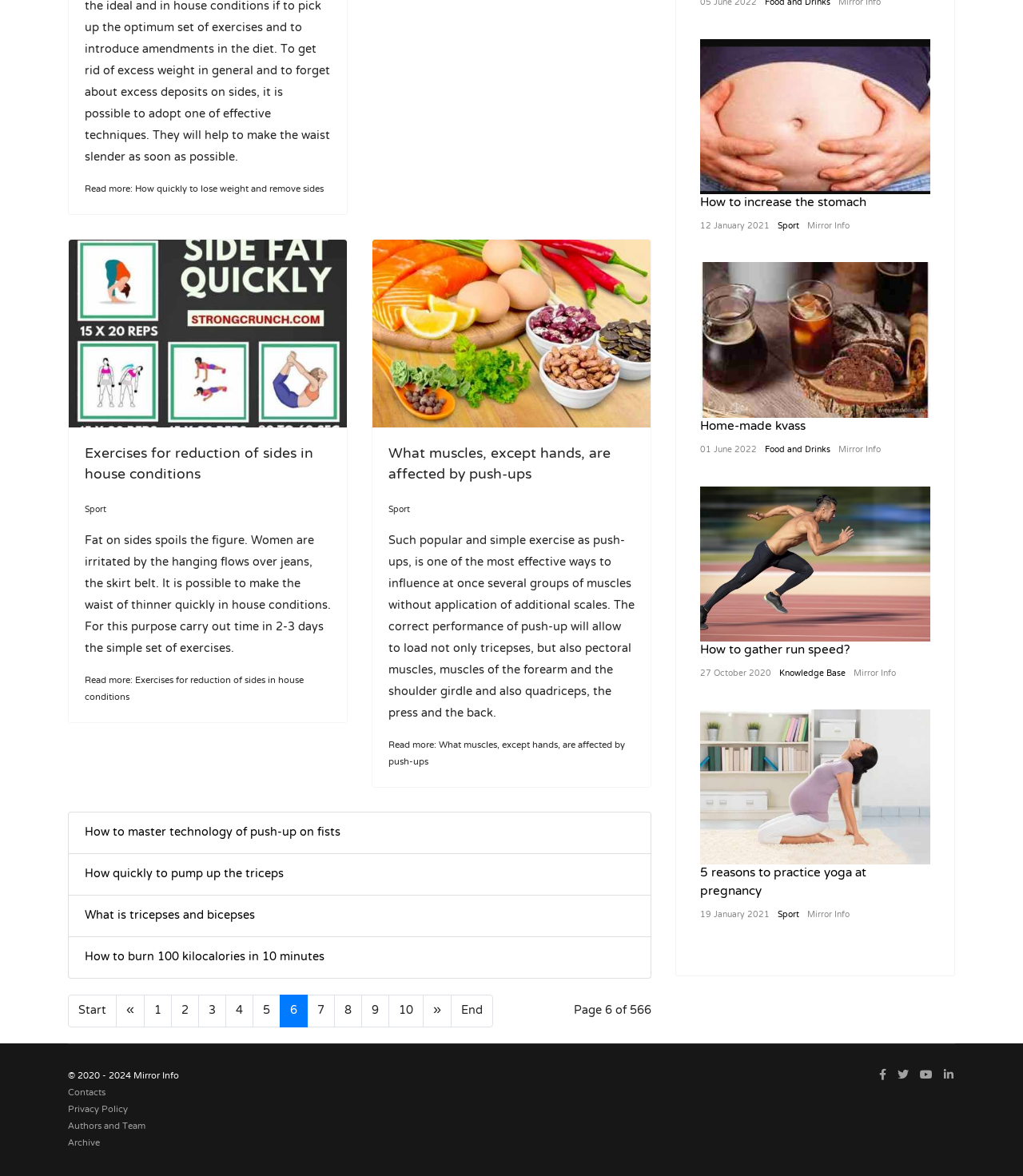Identify the bounding box coordinates for the UI element mentioned here: "How to increase the stomach". Provide the coordinates as four float values between 0 and 1, i.e., [left, top, right, bottom].

[0.684, 0.159, 0.847, 0.186]